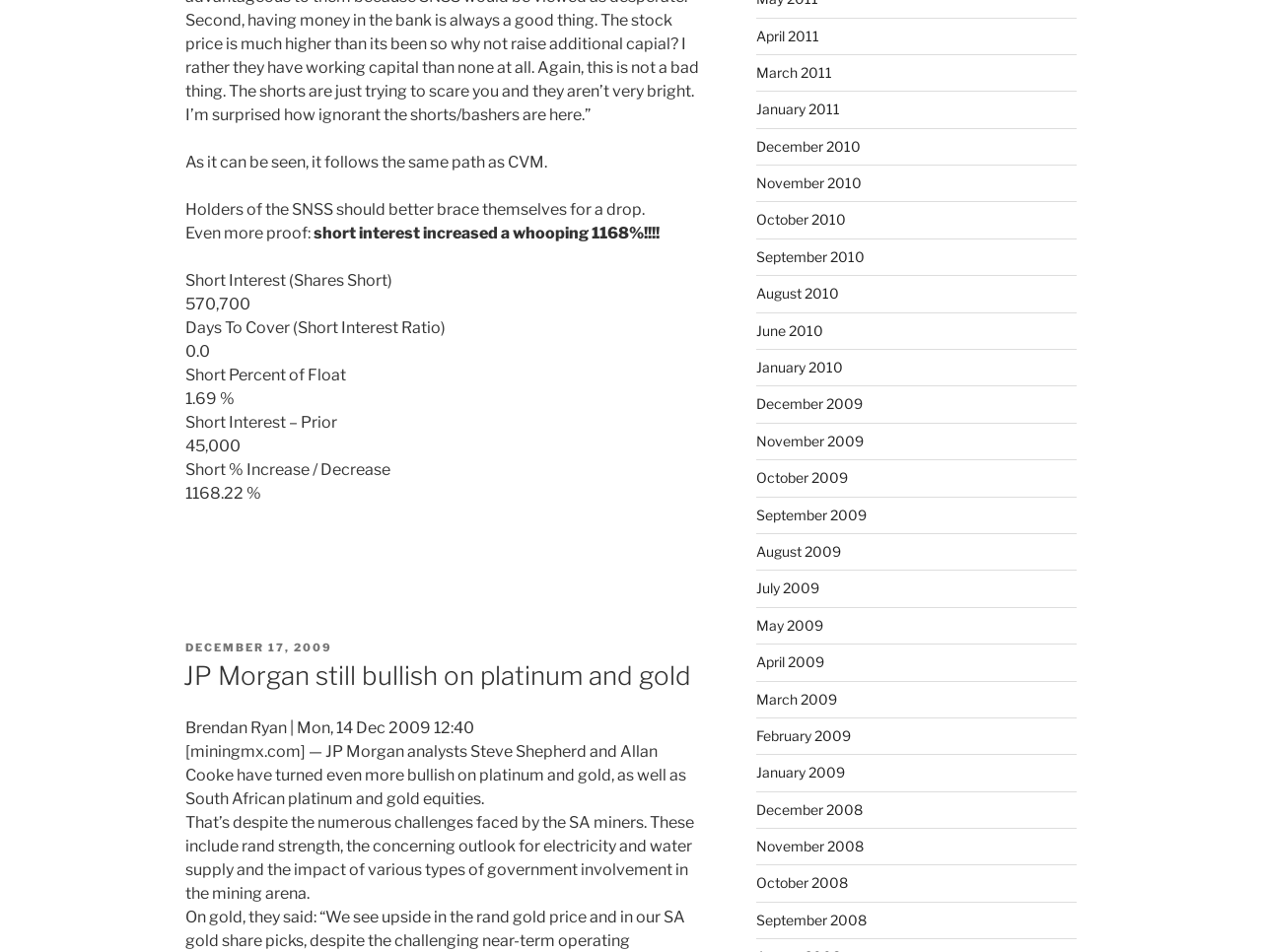Determine the bounding box coordinates of the clickable area required to perform the following instruction: "Click on the 'September 2009' link". The coordinates should be represented as four float numbers between 0 and 1: [left, top, right, bottom].

[0.599, 0.532, 0.686, 0.549]